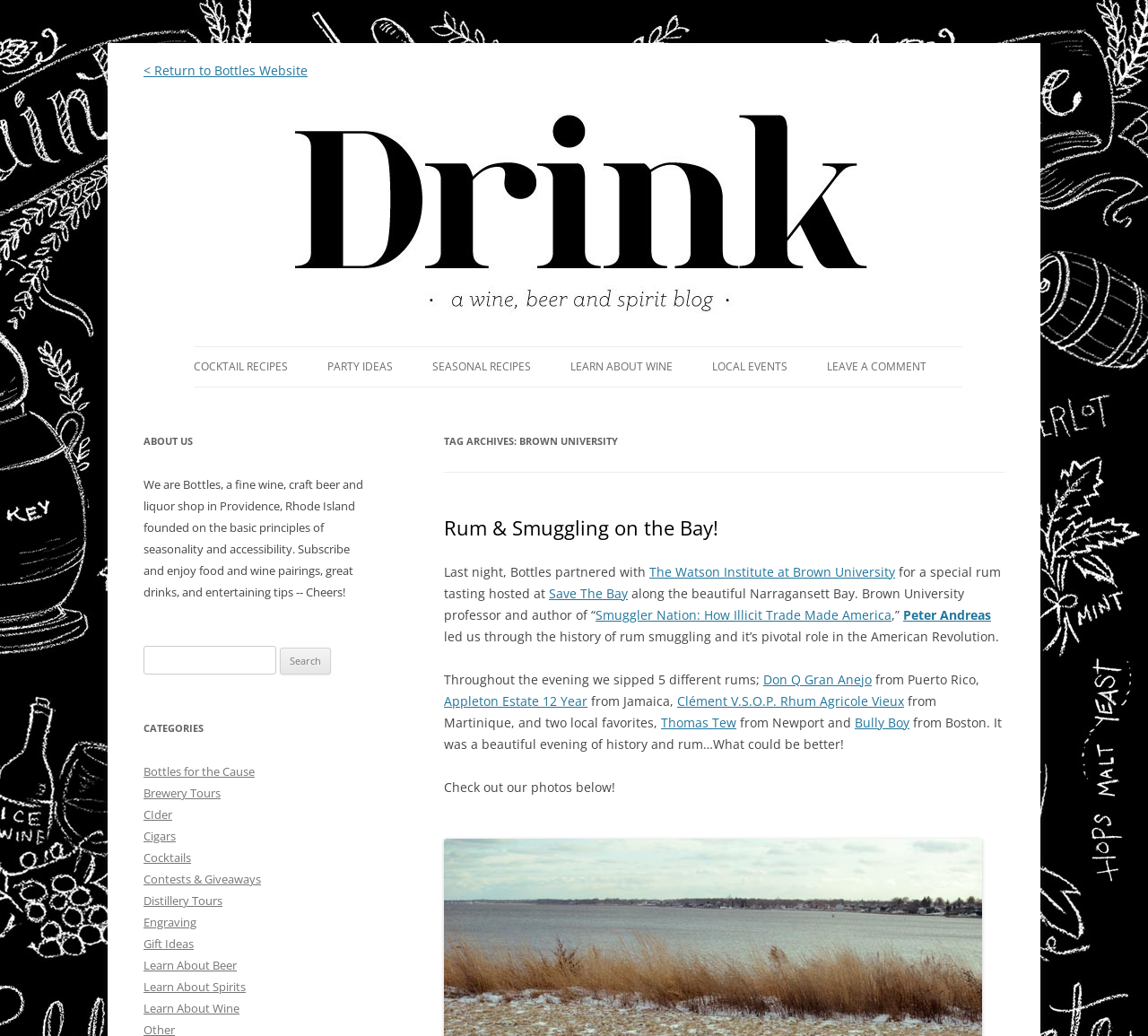Could you please study the image and provide a detailed answer to the question:
What is the name of the blog?

The name of the blog can be found in the heading element at the top of the webpage, which reads 'Drink | A Wine, Beer & Spirit Blog by Bottles'.